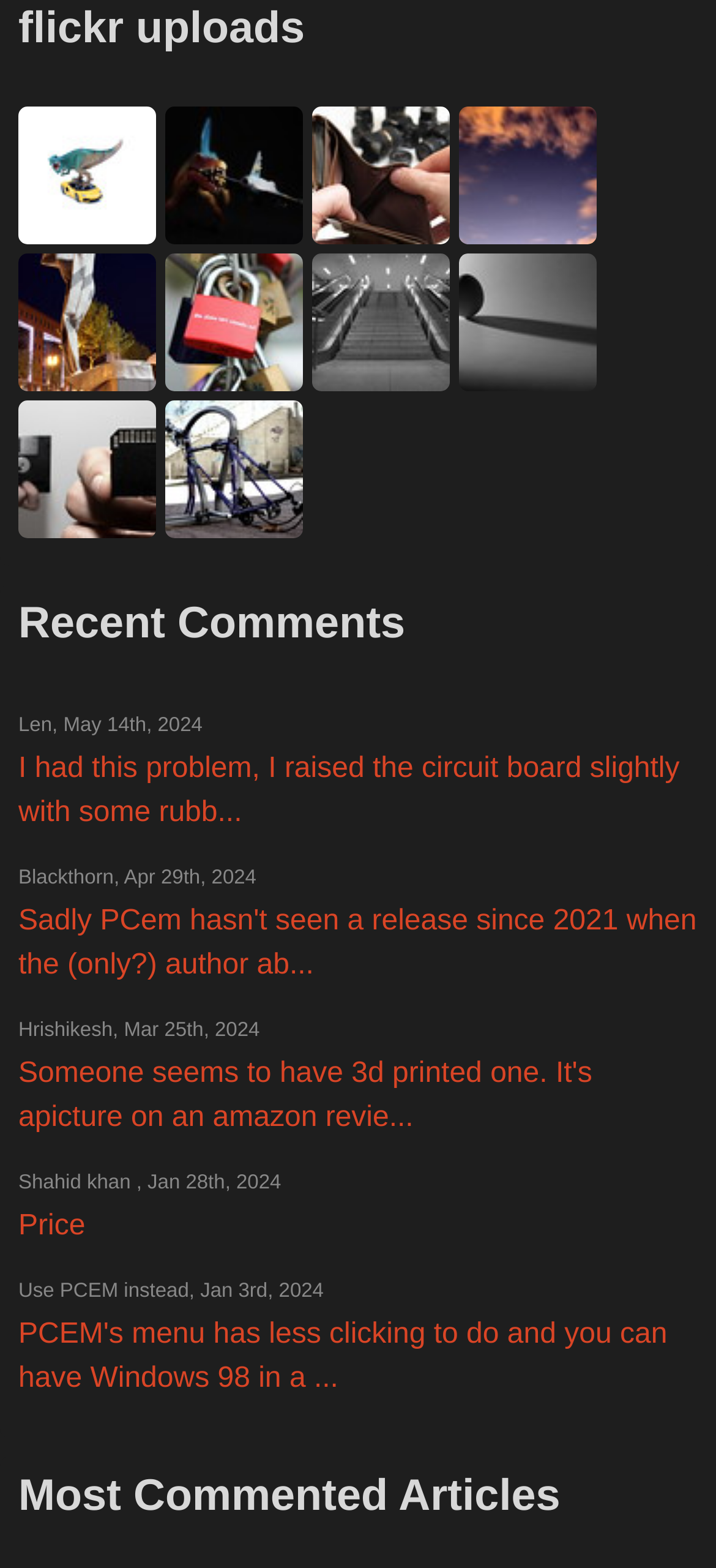Answer in one word or a short phrase: 
How many columns of images are displayed on the webpage?

1